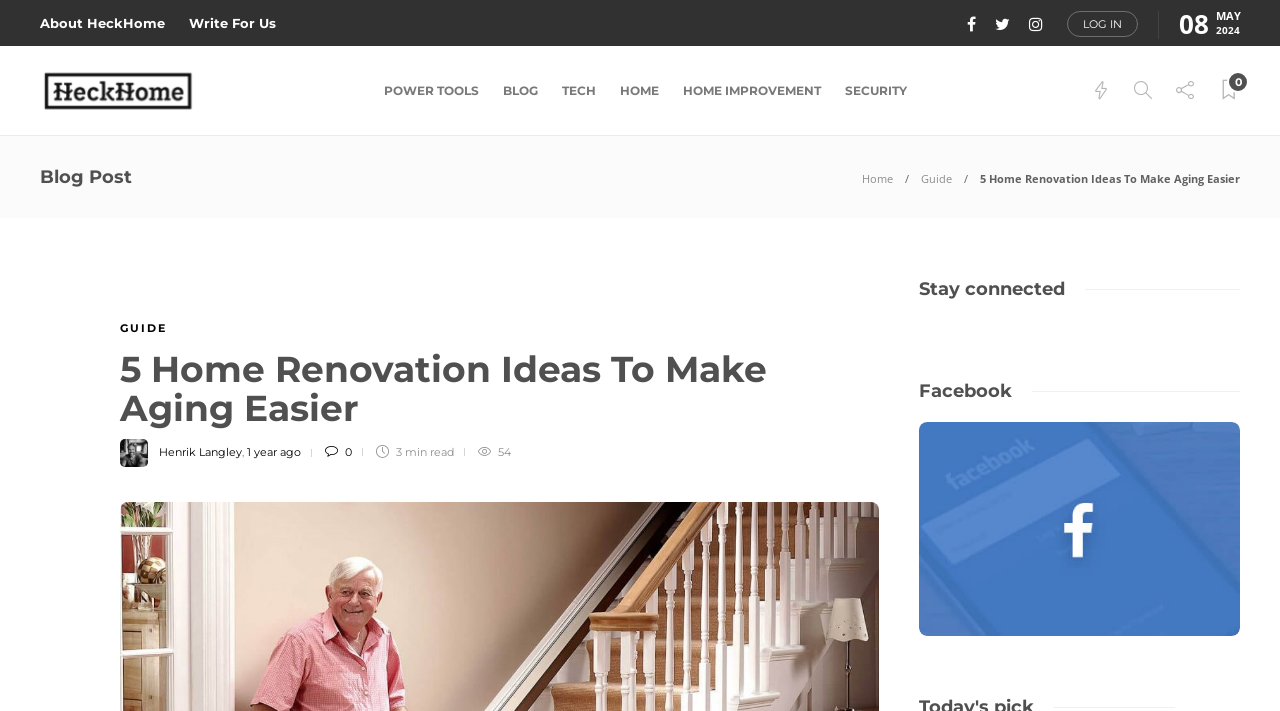Locate the bounding box coordinates of the element you need to click to accomplish the task described by this instruction: "Click on the 'Write For Us' link".

[0.148, 0.004, 0.216, 0.06]